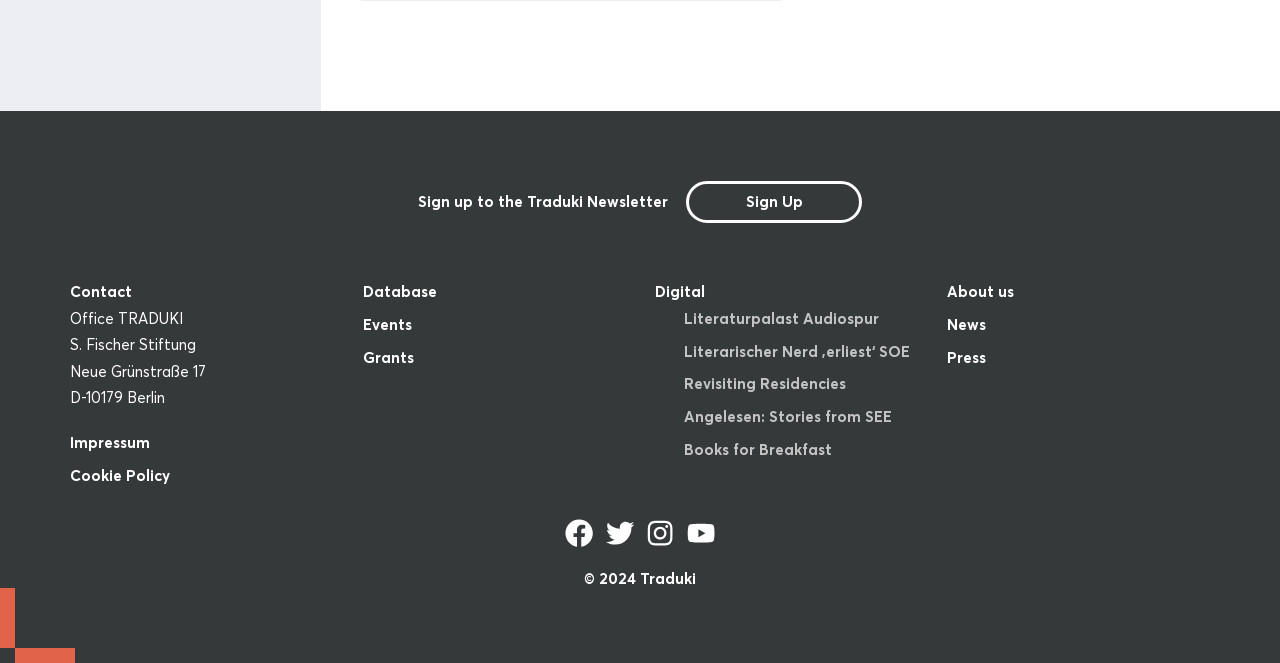Specify the bounding box coordinates of the element's region that should be clicked to achieve the following instruction: "Contact the office". The bounding box coordinates consist of four float numbers between 0 and 1, in the format [left, top, right, bottom].

[0.055, 0.465, 0.143, 0.494]